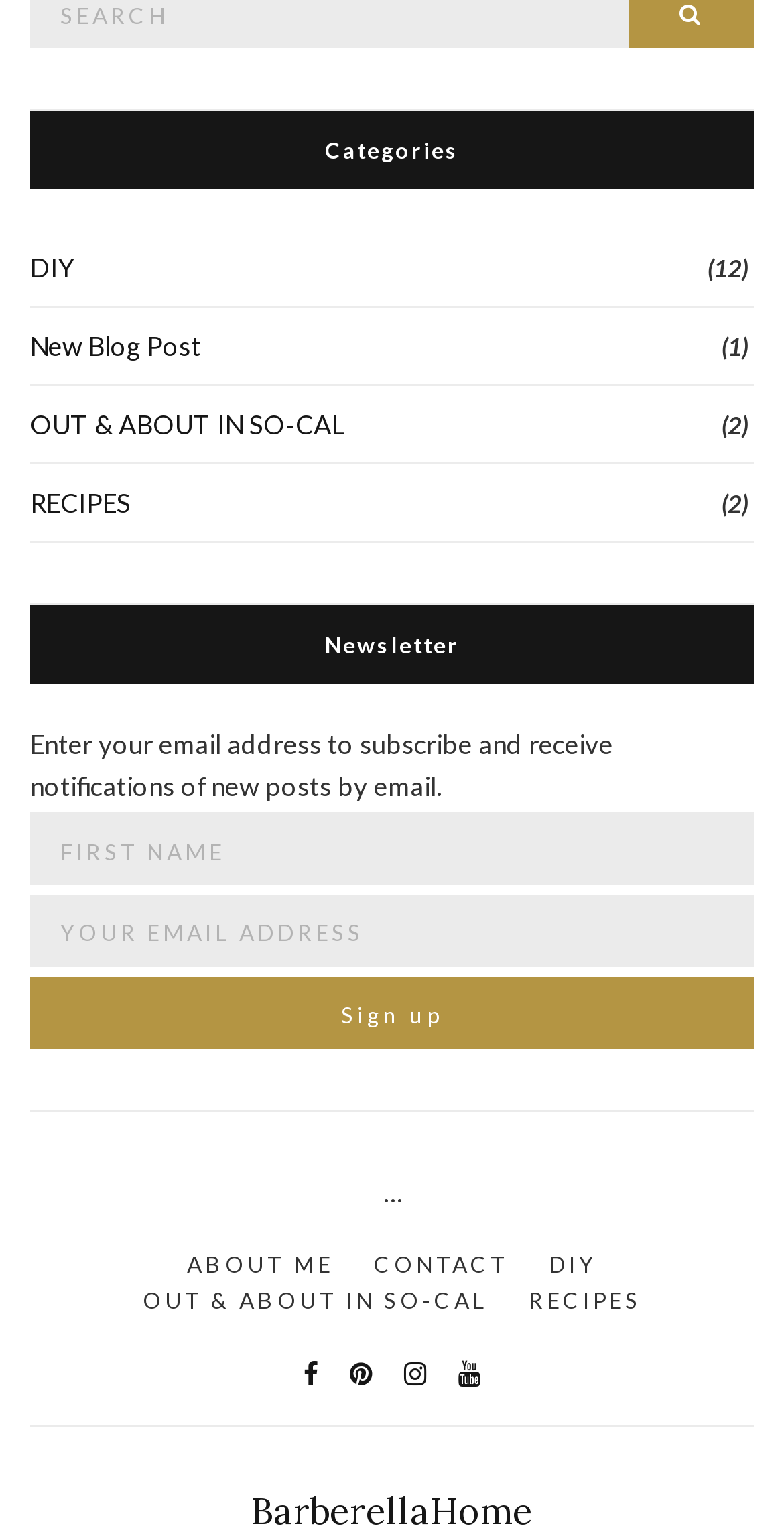What is the purpose of the textbox with the label 'First name'?
Refer to the image and give a detailed response to the question.

The purpose of the textbox with the label 'First name' is to subscribe to the newsletter because it is part of a form that includes a button labeled 'Sign up' and a text description 'Enter your email address to subscribe and receive notifications of new posts by email.'